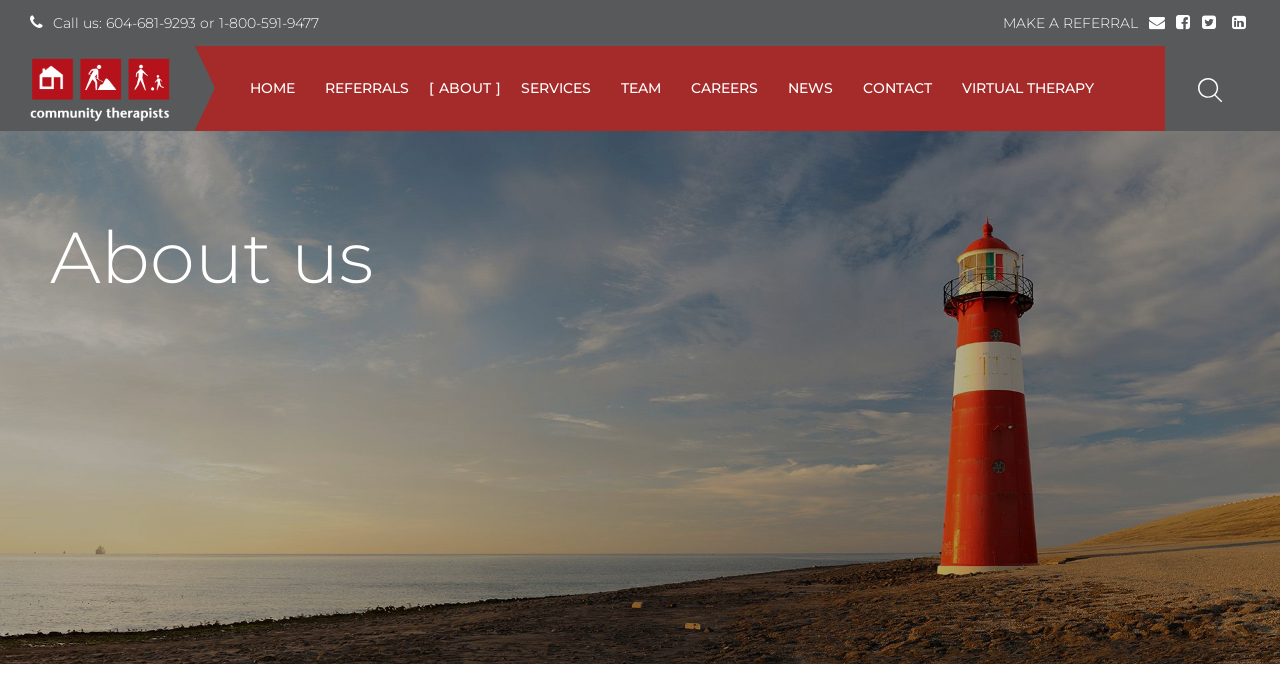Please find the bounding box coordinates for the clickable element needed to perform this instruction: "Contact us".

[0.662, 0.067, 0.74, 0.192]